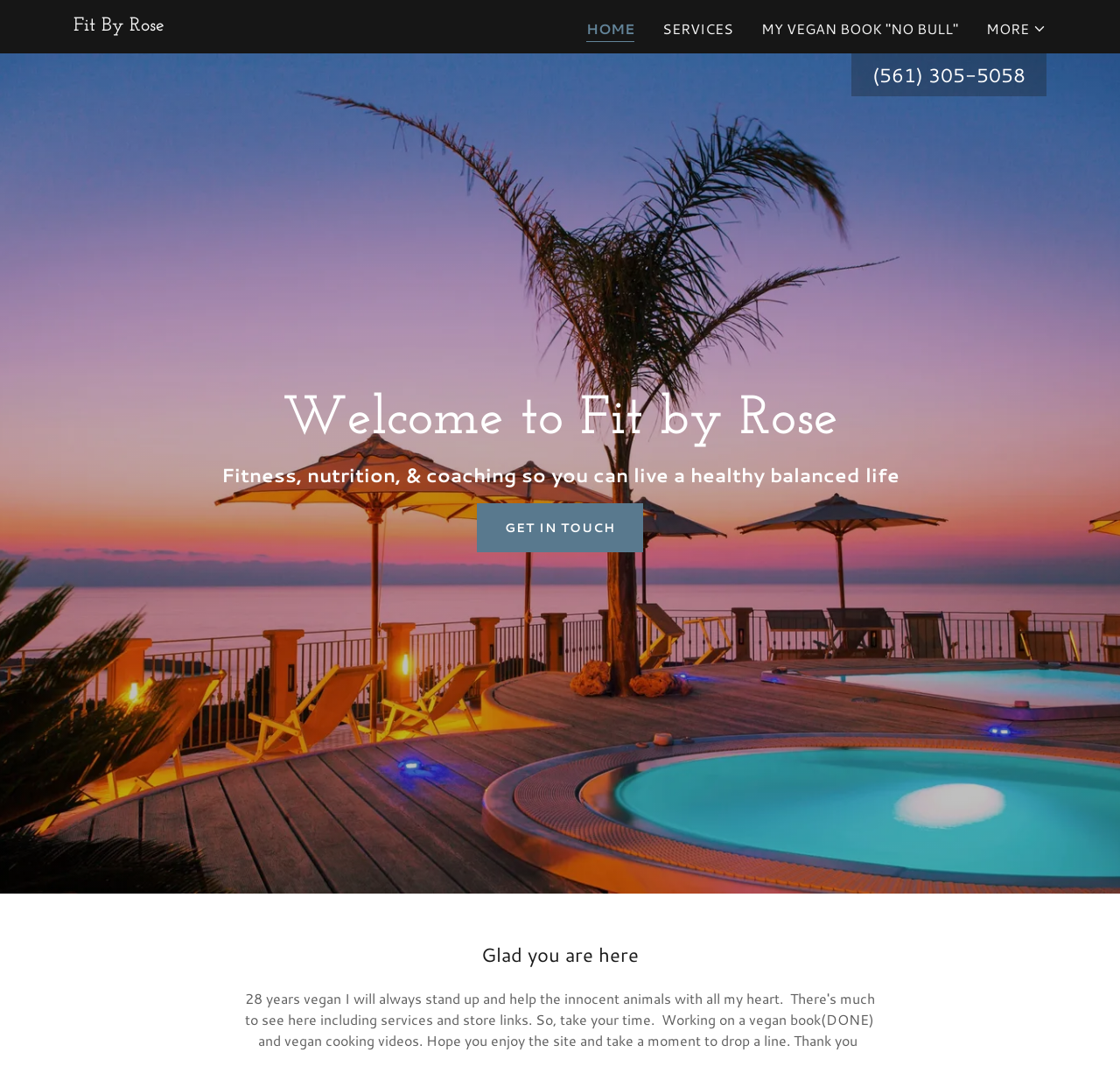Based on the provided description, "Get in Touch", find the bounding box of the corresponding UI element in the screenshot.

[0.426, 0.463, 0.574, 0.508]